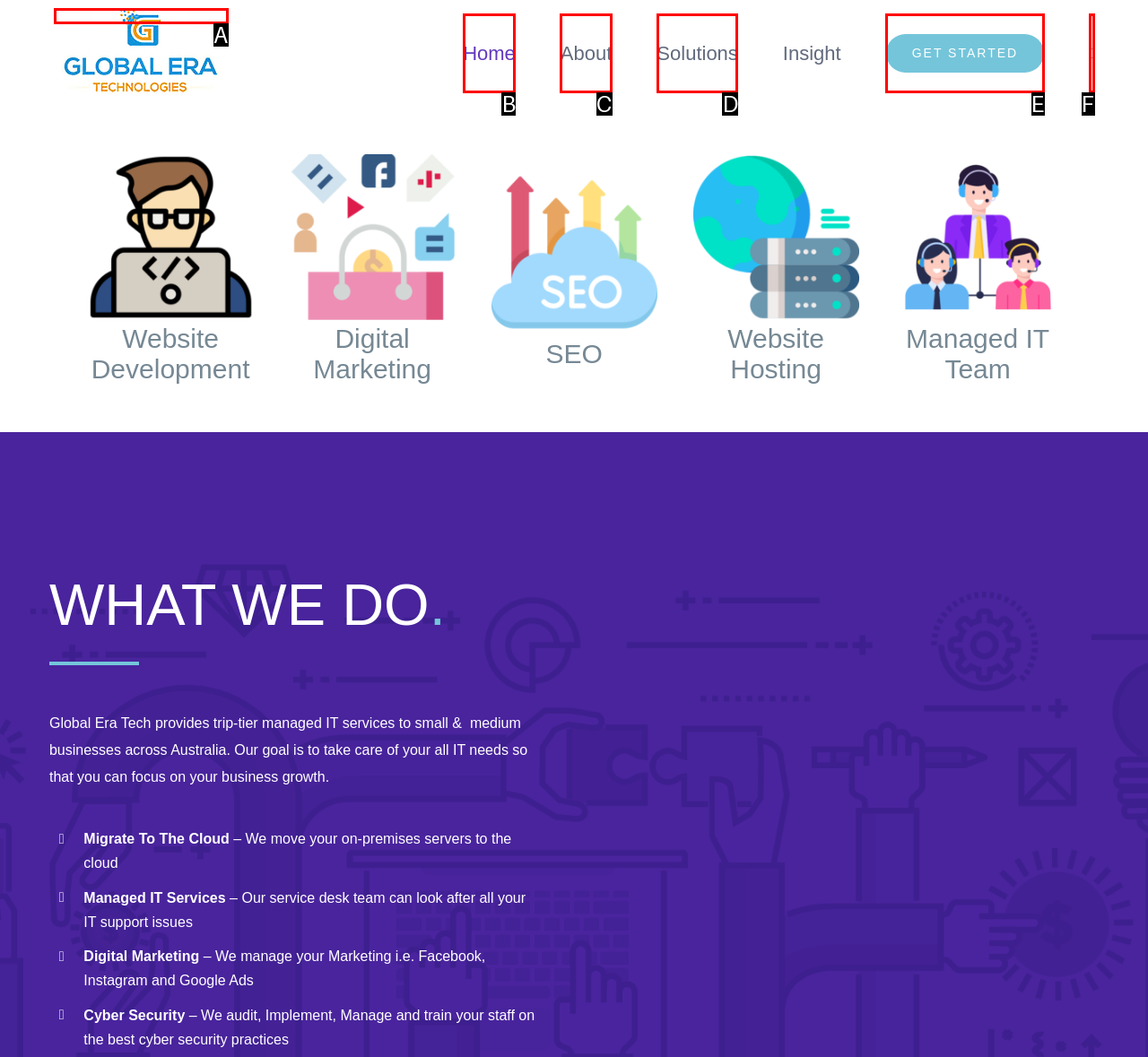Tell me which option best matches this description: Sliding Bar Toggle
Answer with the letter of the matching option directly from the given choices.

F